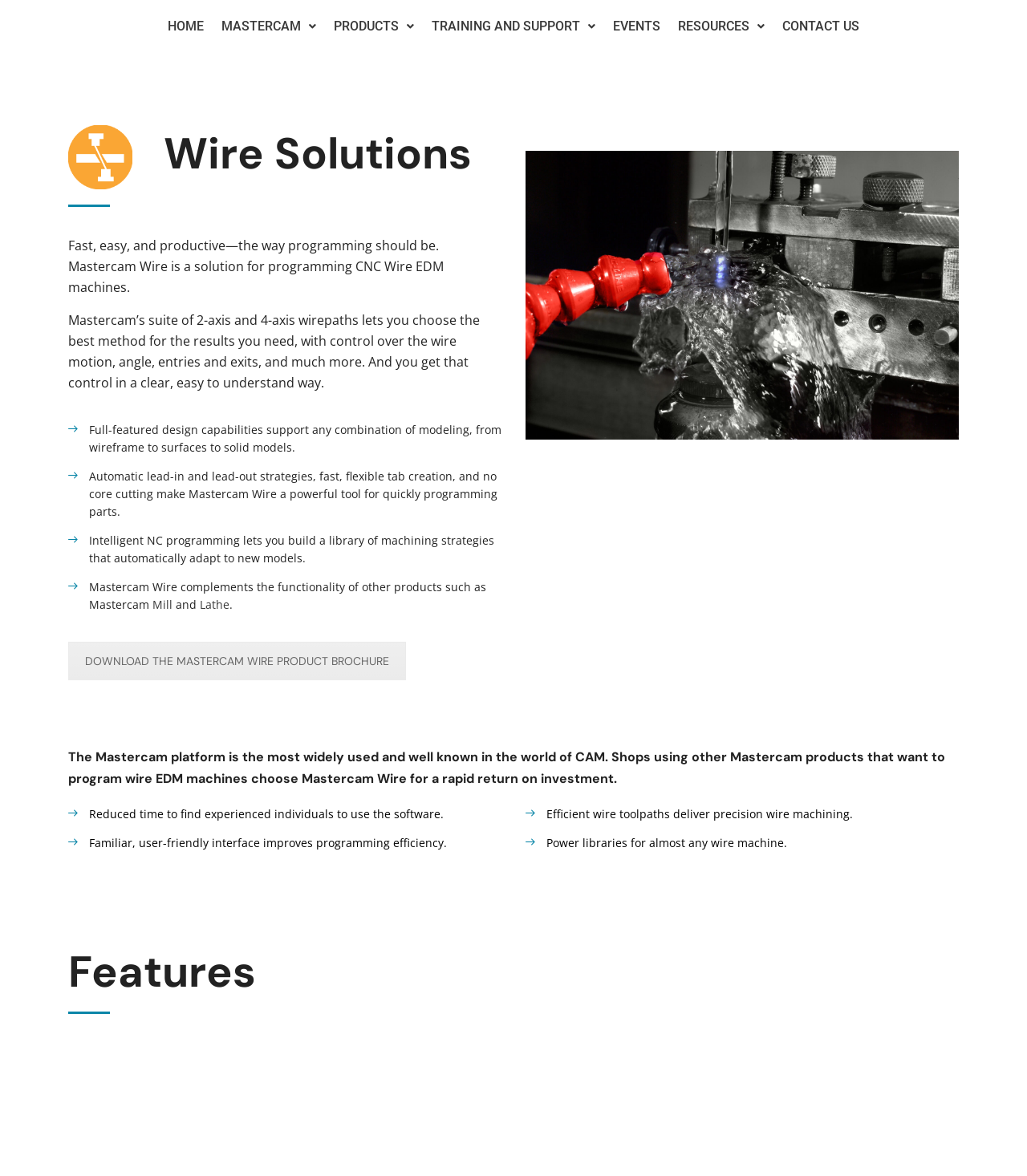Determine the bounding box coordinates of the clickable element to achieve the following action: 'Select the 'EN' language'. Provide the coordinates as four float values between 0 and 1, formatted as [left, top, right, bottom].

None